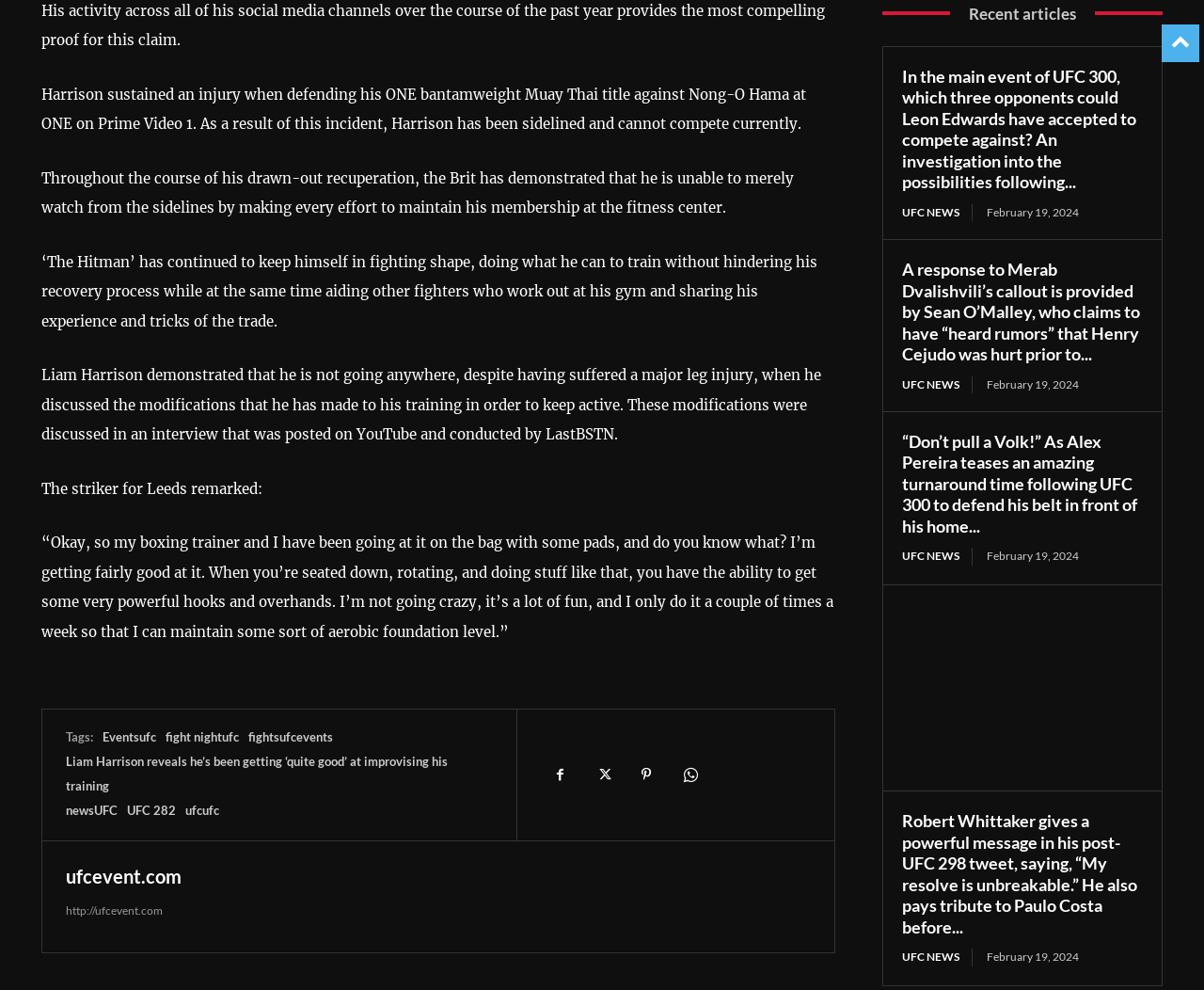Determine the bounding box for the UI element that matches this description: "ufcevent.com".

[0.055, 0.874, 0.151, 0.898]